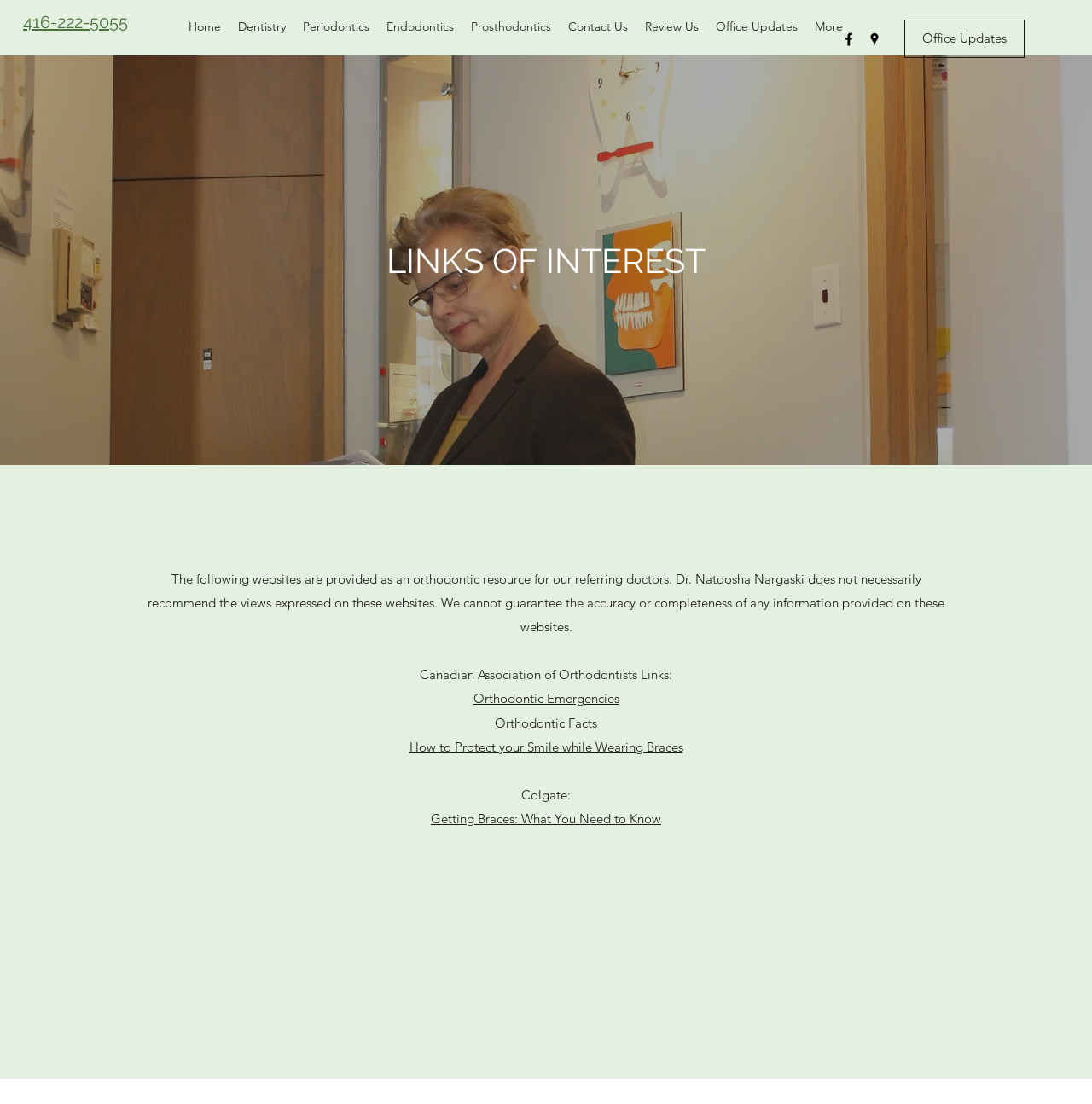From the given element description: "Orthodontic Emergencies", find the bounding box for the UI element. Provide the coordinates as four float numbers between 0 and 1, in the order [left, top, right, bottom].

[0.433, 0.626, 0.567, 0.64]